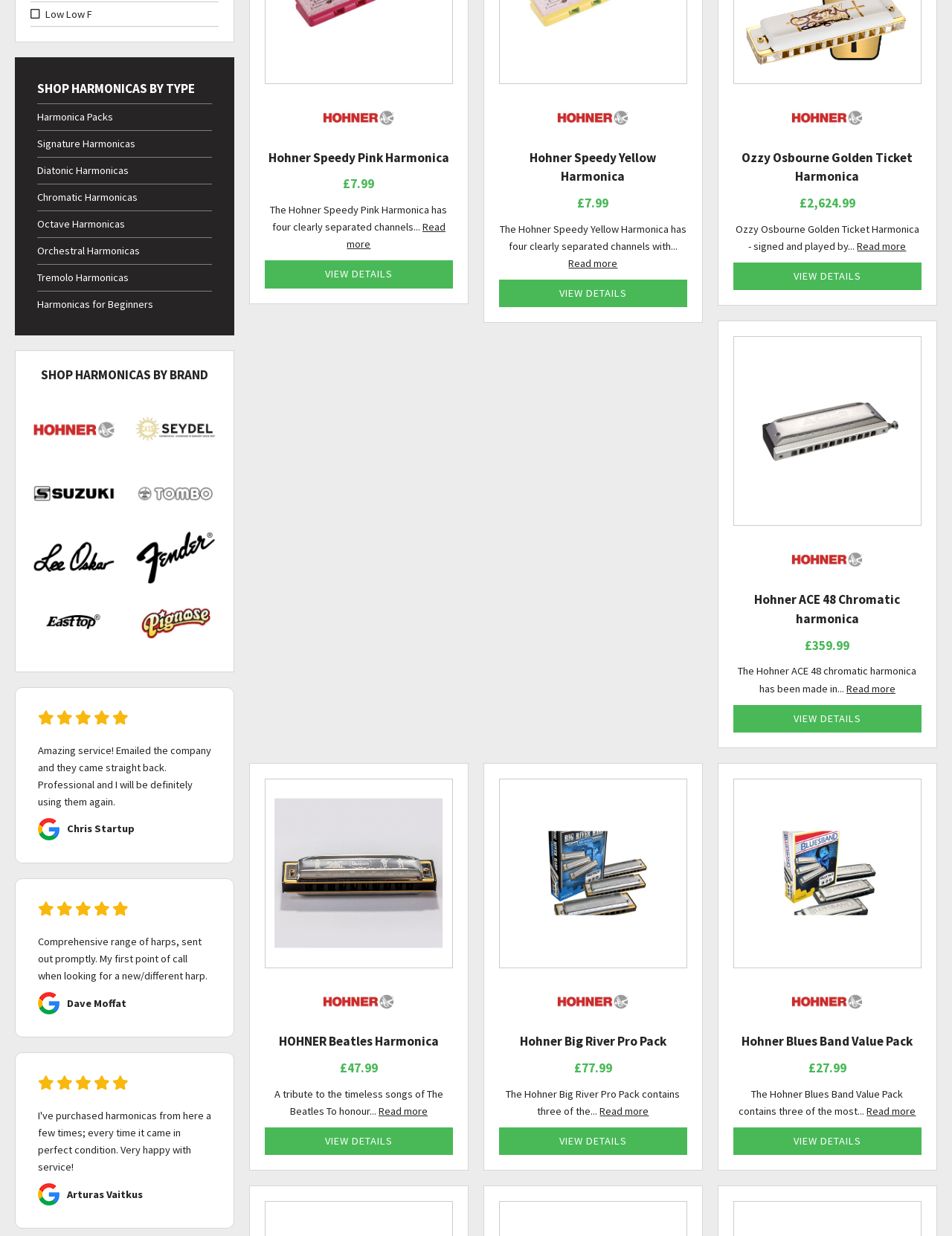Please provide a one-word or phrase answer to the question: 
How many customer reviews are displayed on this webpage?

3